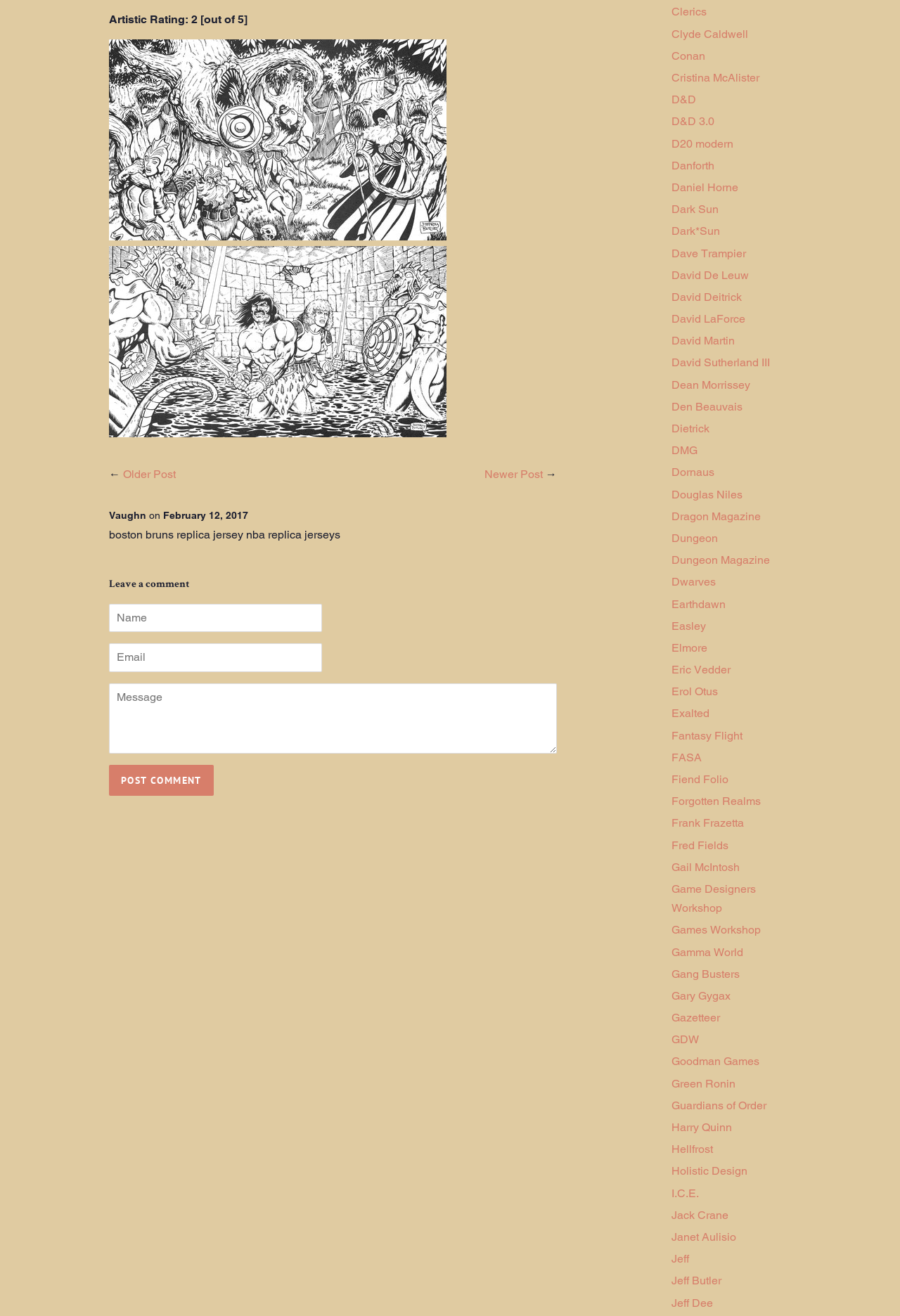Pinpoint the bounding box coordinates of the clickable area necessary to execute the following instruction: "Enter your name in the 'Name' field". The coordinates should be given as four float numbers between 0 and 1, namely [left, top, right, bottom].

[0.121, 0.459, 0.358, 0.48]